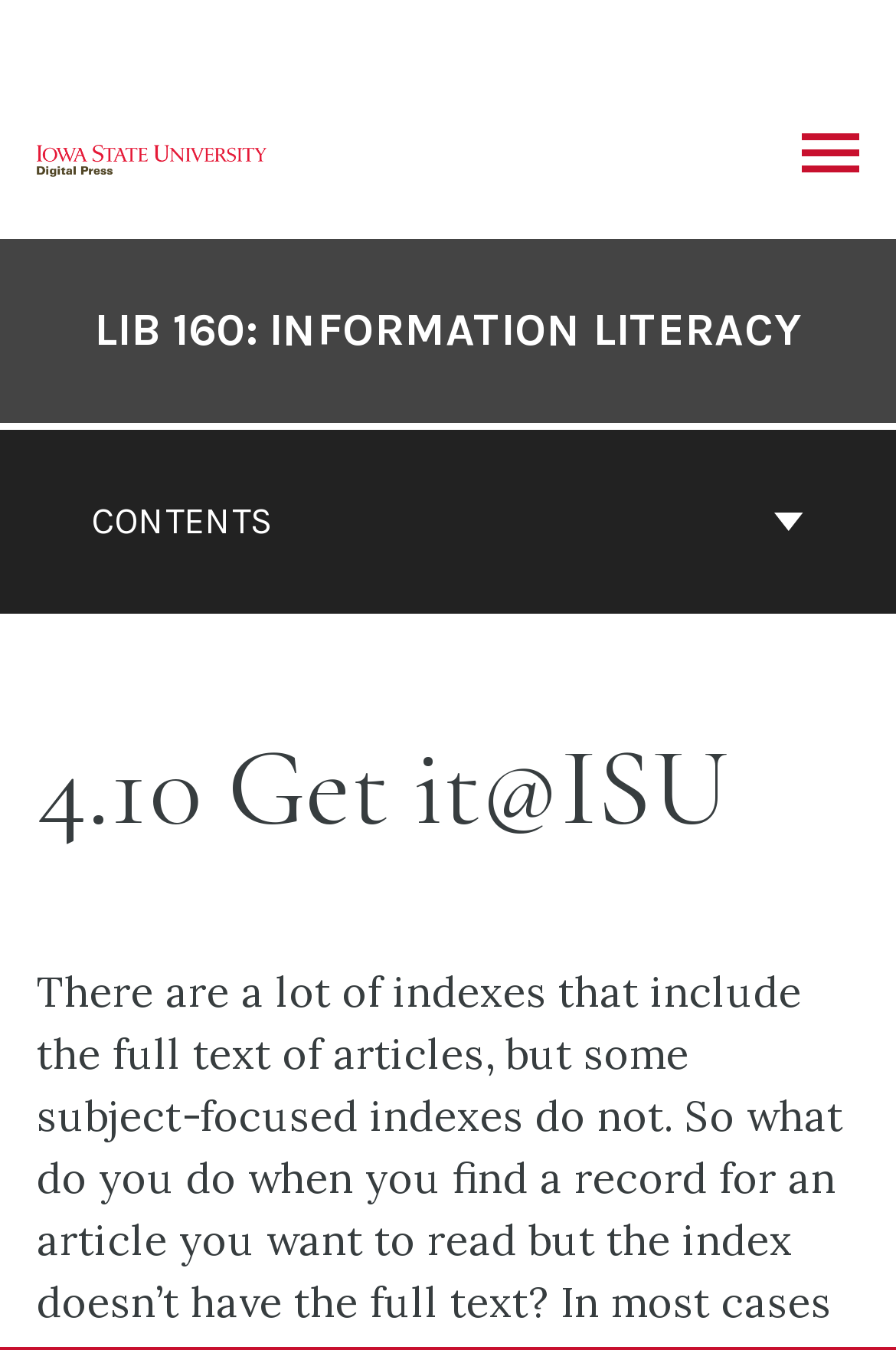Determine the webpage's heading and output its text content.

LIB 160: INFORMATION LITERACY